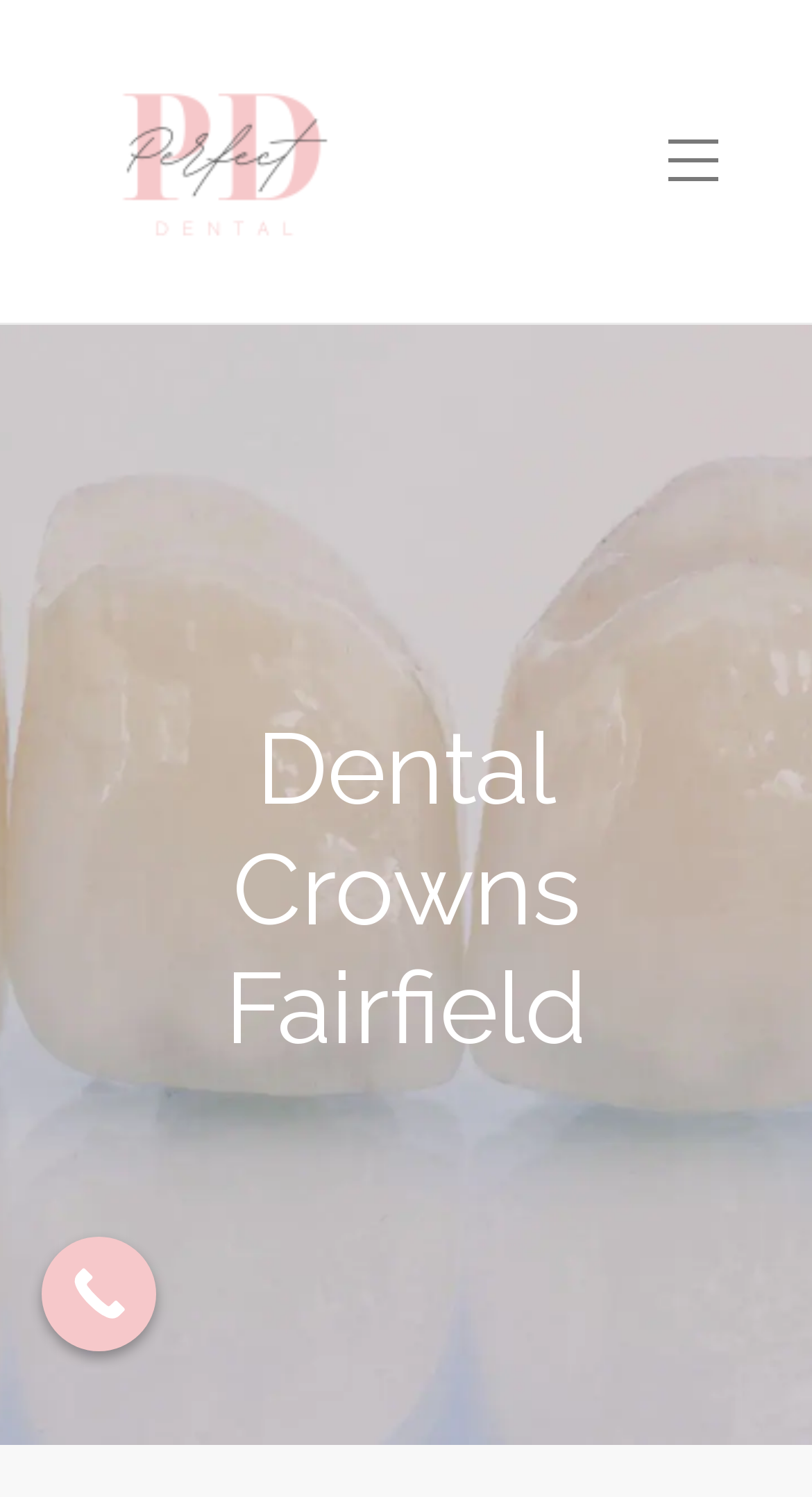Find the bounding box coordinates for the HTML element specified by: "Toggle menu".

[0.823, 0.095, 0.885, 0.122]